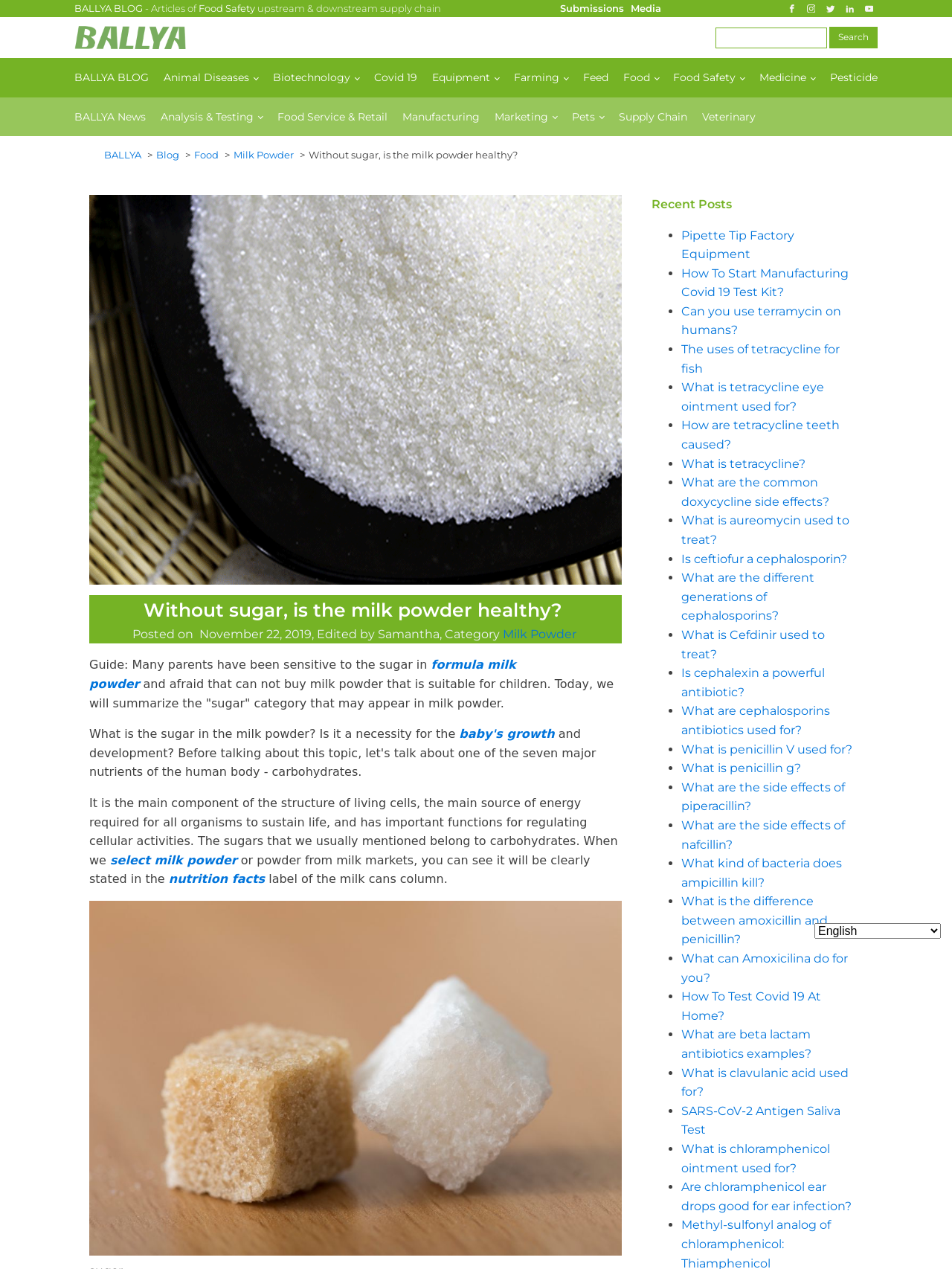What is the date of the article?
Look at the screenshot and provide an in-depth answer.

The date of the article is mentioned in the text 'Posted on November 22, 2019' which is located below the article title.